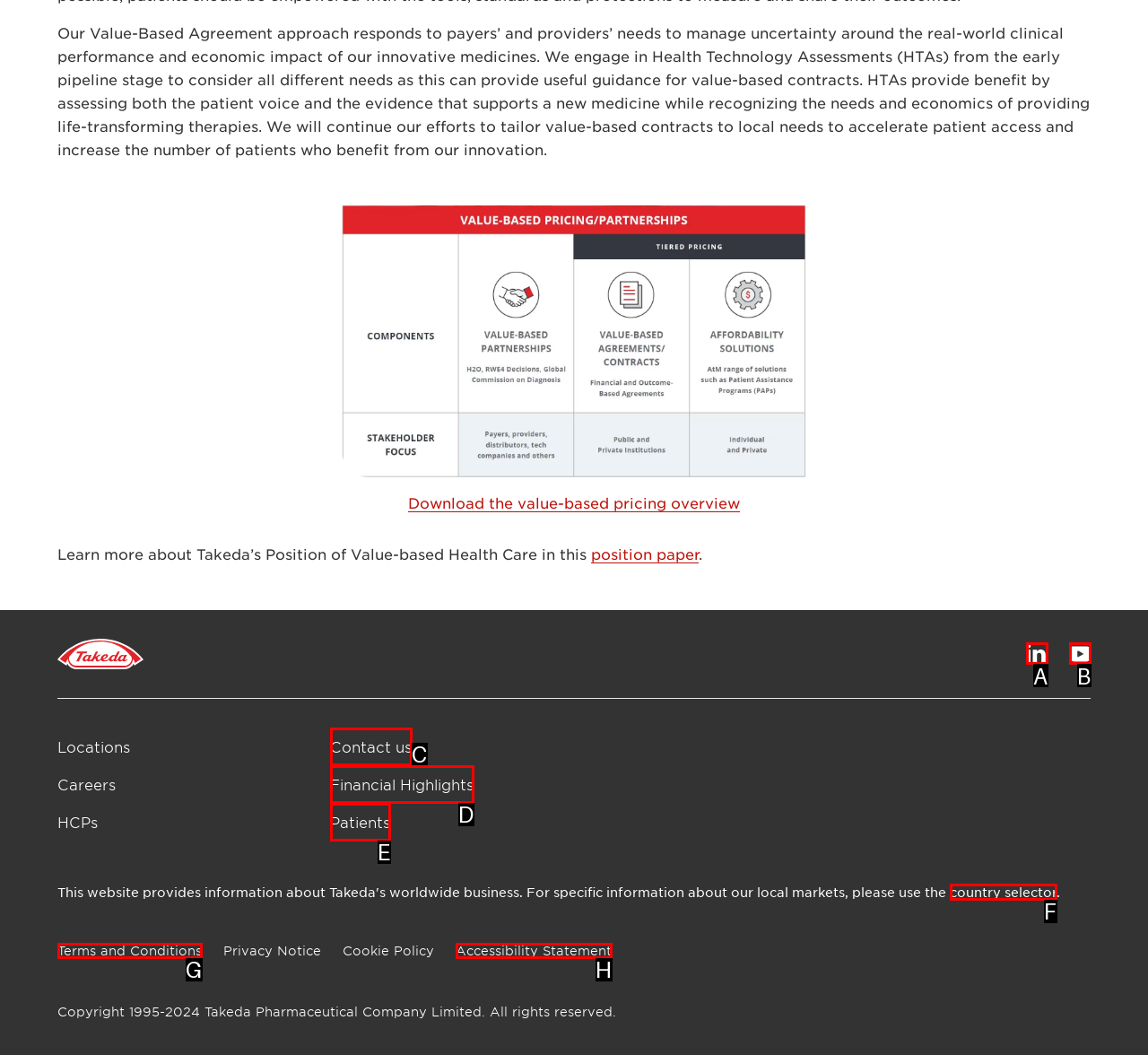Find the option that aligns with: Terms and Conditions
Provide the letter of the corresponding option.

G